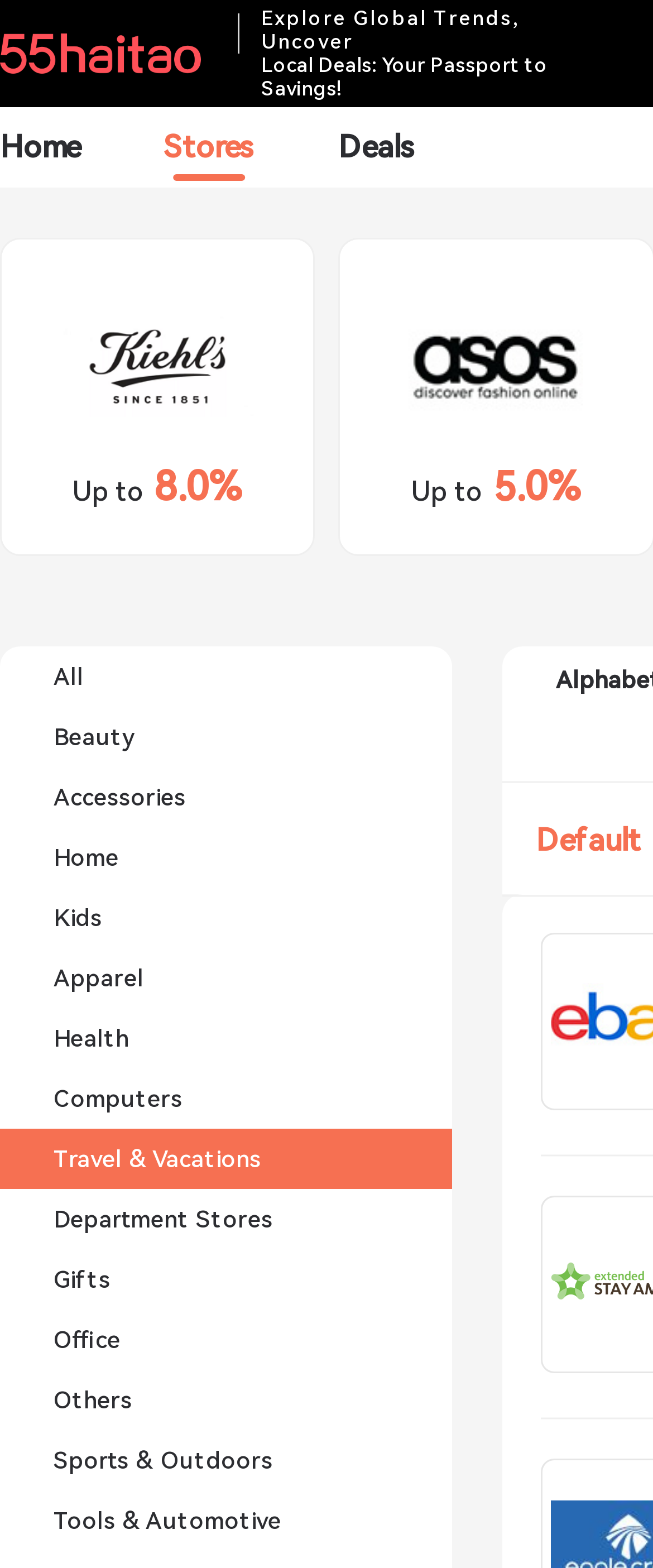Observe the image and answer the following question in detail: What is the highest rebate percentage offered?

The webpage has a link 'Up to 8.0%' with a heading 'Up to 8.0%' and an image, indicating that the highest rebate percentage offered is up to 8.0%.